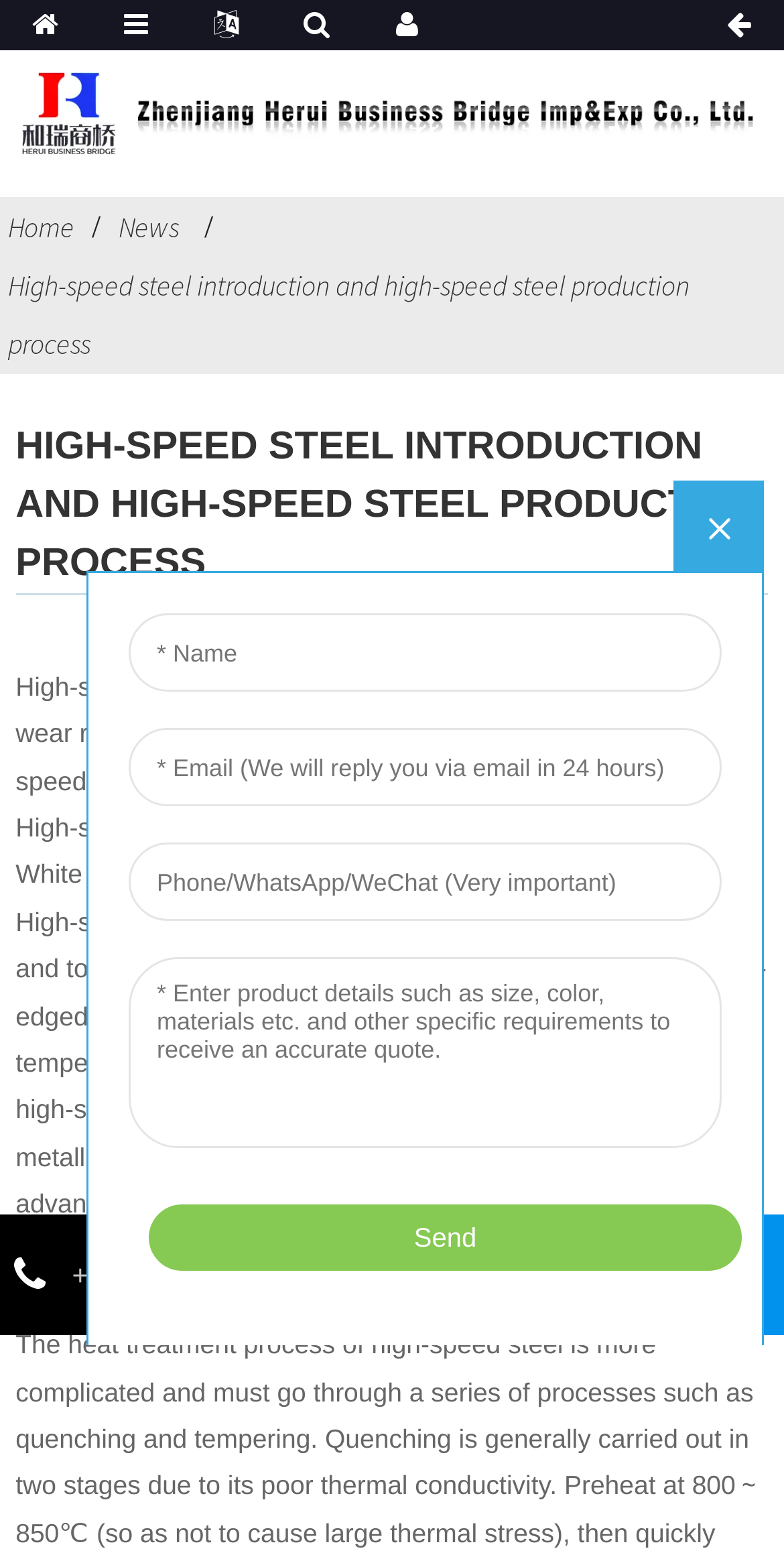Provide a brief response to the question below using a single word or phrase: 
What is the contact phone number?

+86-136-2626-6037